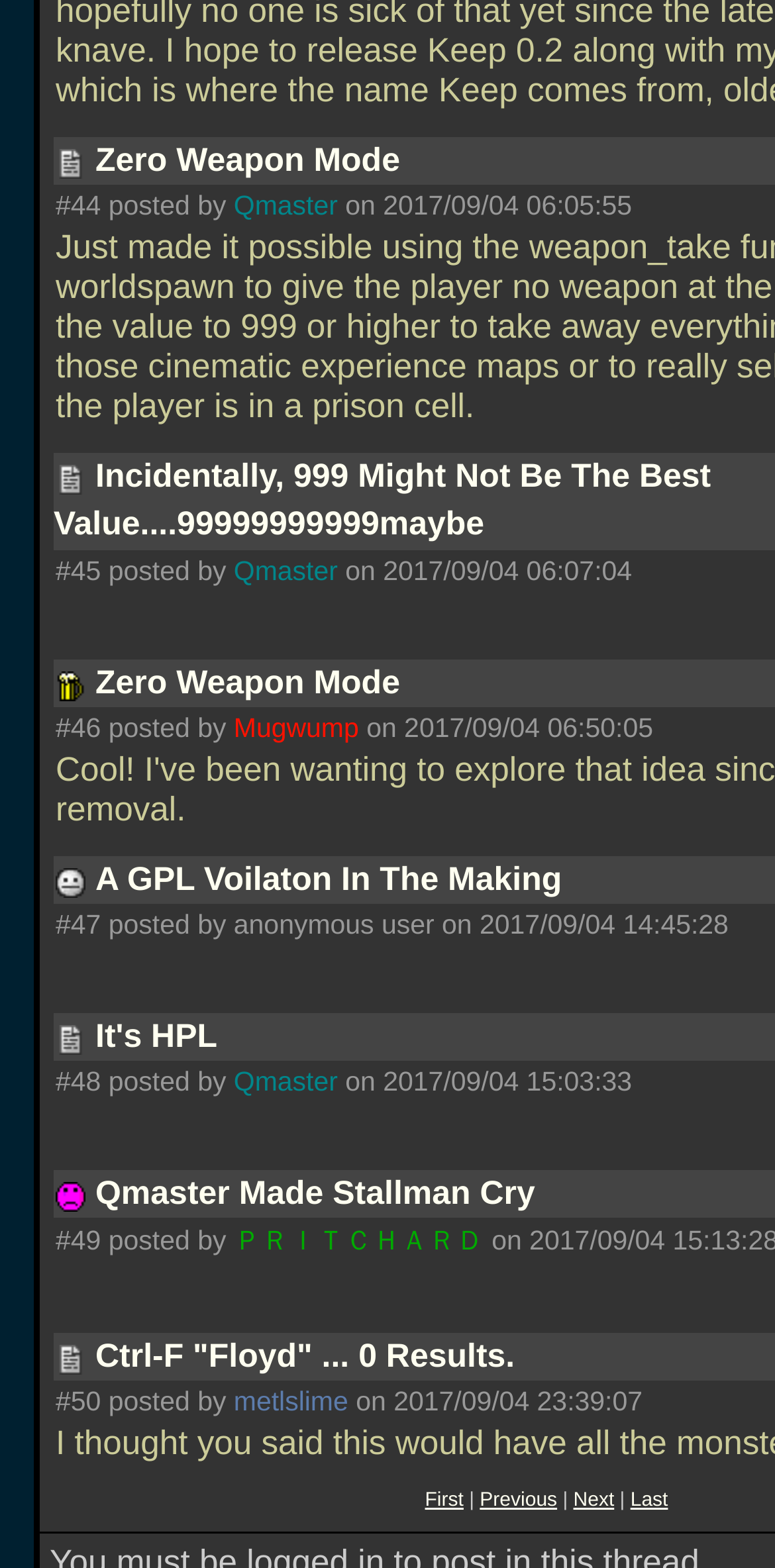Using the information in the image, give a detailed answer to the following question: What are the navigation options at the bottom?

The webpage has navigation options at the bottom which include links to 'First', 'Previous', 'Next', and 'Last' pages, allowing users to navigate through multiple pages of comments.